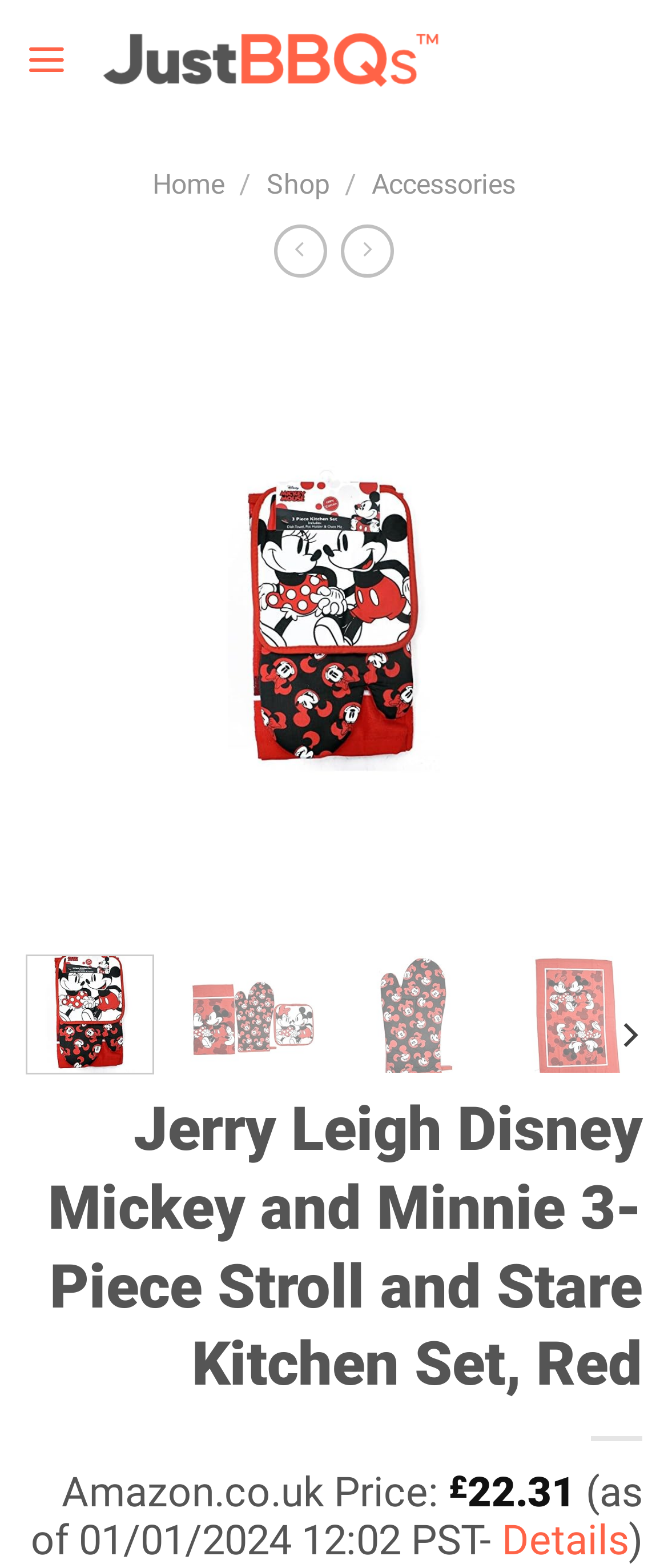How many images are there on the webpage?
Answer the question using a single word or phrase, according to the image.

5